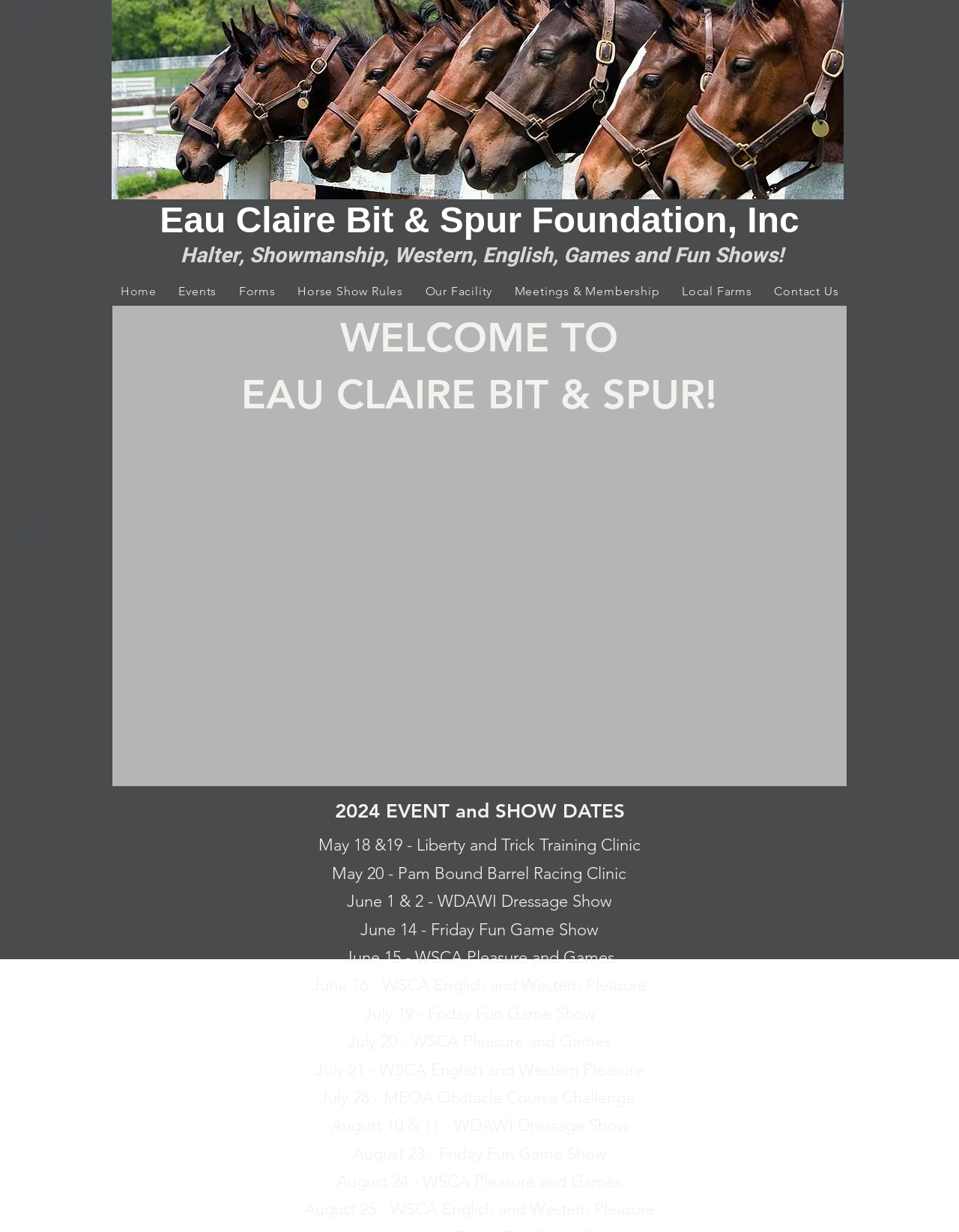Please answer the following question using a single word or phrase: 
What type of link is 'Our Facility'?

Link with a popup menu